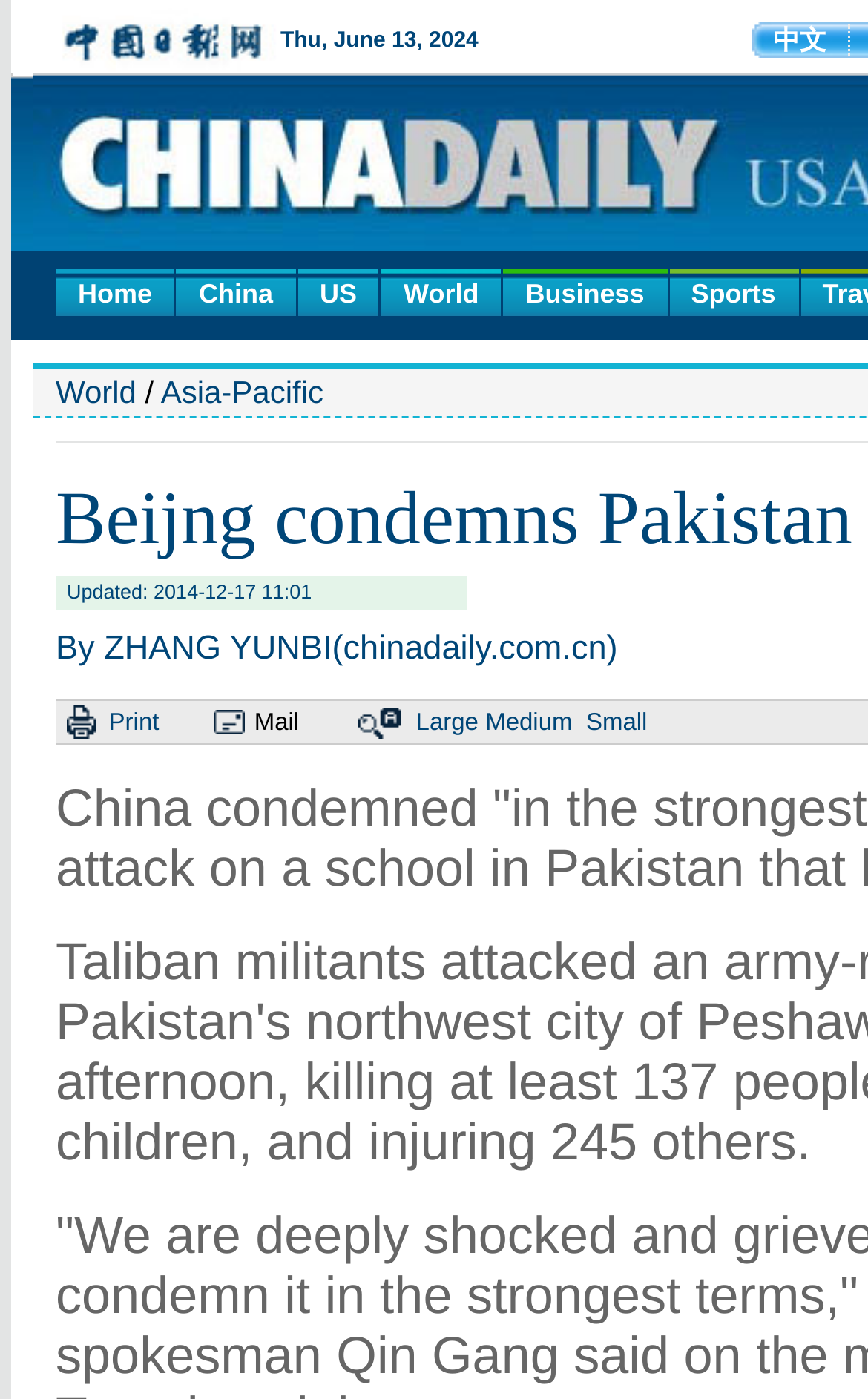Identify the bounding box coordinates of the clickable region necessary to fulfill the following instruction: "view Asia-Pacific news". The bounding box coordinates should be four float numbers between 0 and 1, i.e., [left, top, right, bottom].

[0.185, 0.267, 0.373, 0.293]